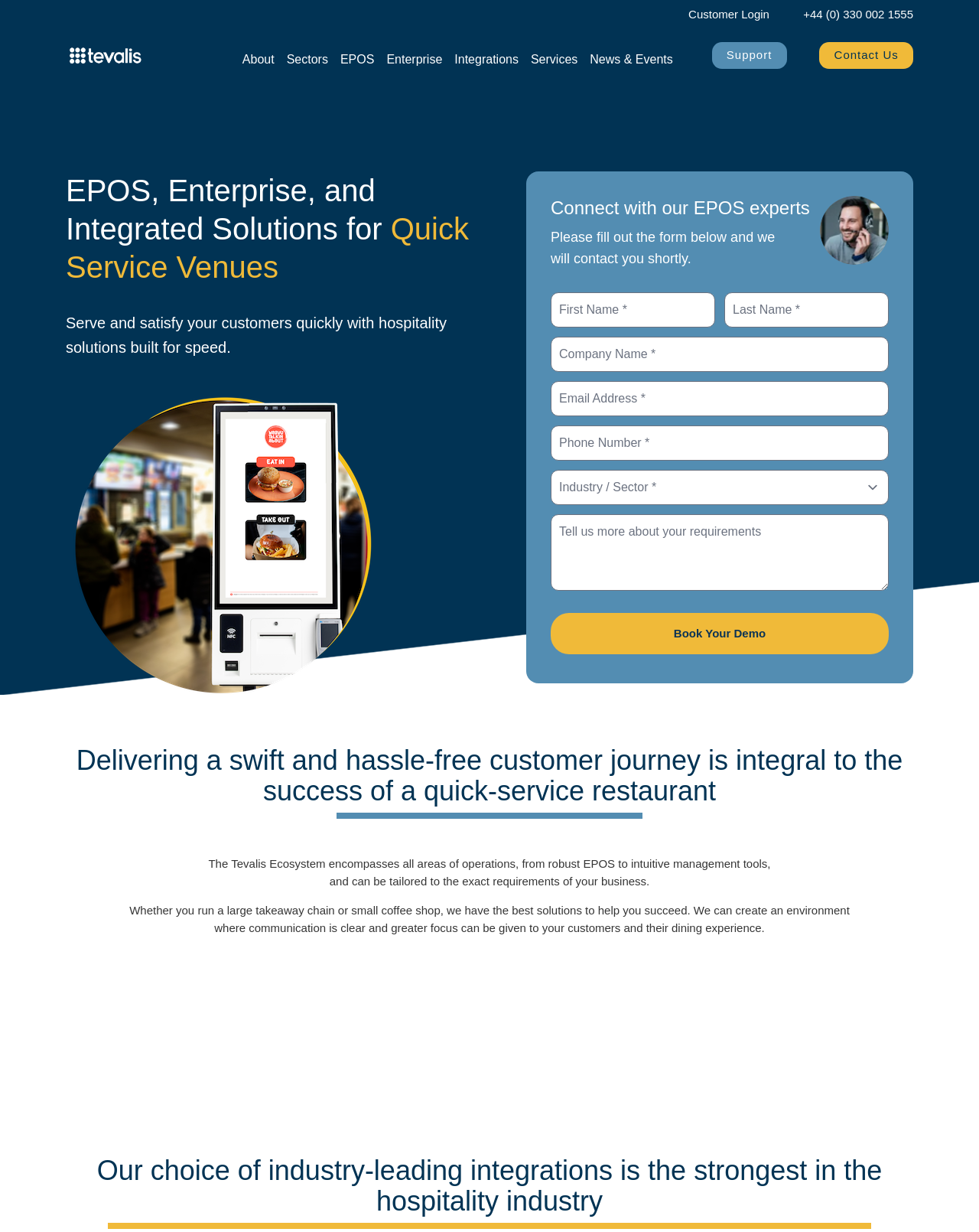Please mark the clickable region by giving the bounding box coordinates needed to complete this instruction: "Read more about How Interior design affects health".

None